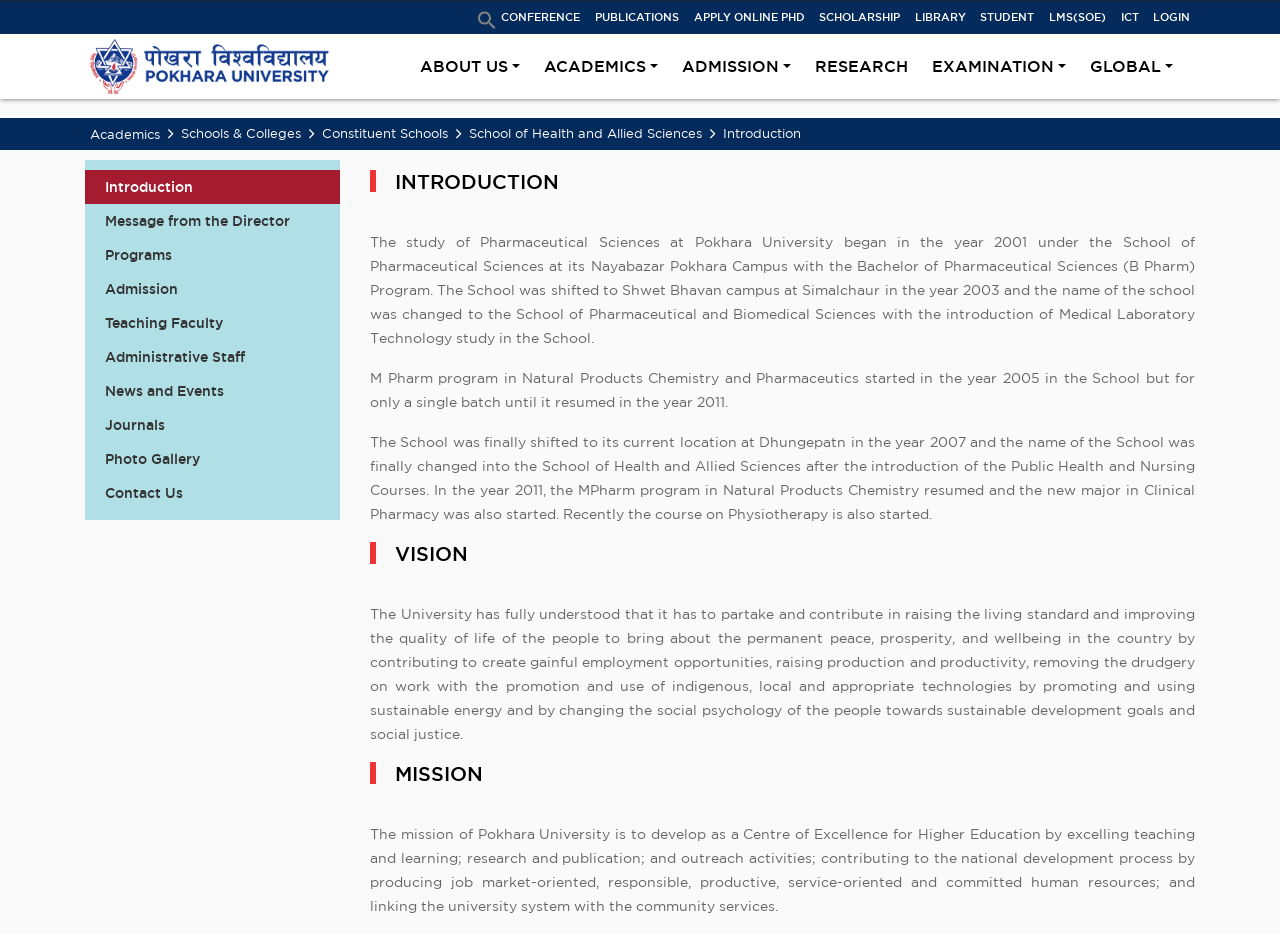Create an in-depth description of the webpage, covering main sections.

The webpage is an official site of Pokhara University, featuring a search bar at the top right corner, accompanied by a search icon and a button. Below the search bar, there are several links to different sections of the website, including CONFERENCE, PUBLICATIONS, APPLY ONLINE PHD, SCHOLARSHIP, LIBRARY, STUDENT, LMS(SOE), ICT, and LOGIN.

On the top left side, there is a link to the university's official site, accompanied by an image. Below this, there are several main menu links, including ABOUT US, ACADEMICS, ADMISSION, RESEARCH, EXAMINATION, and GLOBAL, some of which have dropdown menus.

A navigation breadcrumb is located below the main menu, showing the current page's location within the website's hierarchy. The breadcrumb links include Academics, Schools & Colleges, Constituent Schools, and School of Health and Allied Sciences.

The main content of the page is divided into several sections. The first section is a tab list with links to different pages, including Introduction, Message from the Director, Programs, Admission, Teaching Faculty, Administrative Staff, News and Events, Journals, Photo Gallery, and Contact Us.

Below the tab list, there is a heading "INTRODUCTION" followed by three paragraphs of text describing the history and development of the School of Pharmaceutical and Biomedical Sciences at Pokhara University.

Further down the page, there are two more headings, "VISION" and "MISSION", each followed by a paragraph of text describing the university's vision and mission statements.